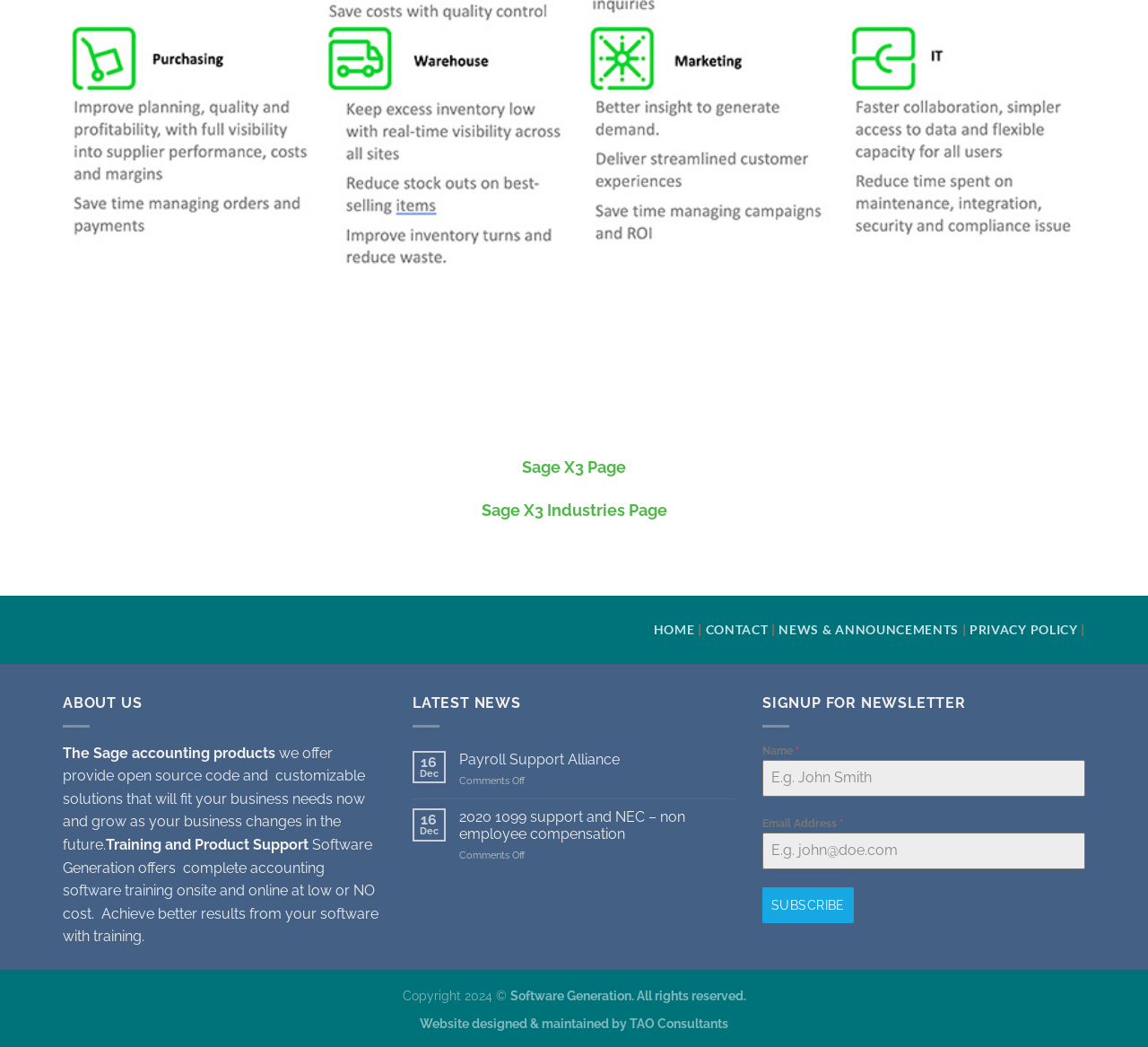Use a single word or phrase to answer the question:
What is the topic of the latest news?

Payroll Support Alliance